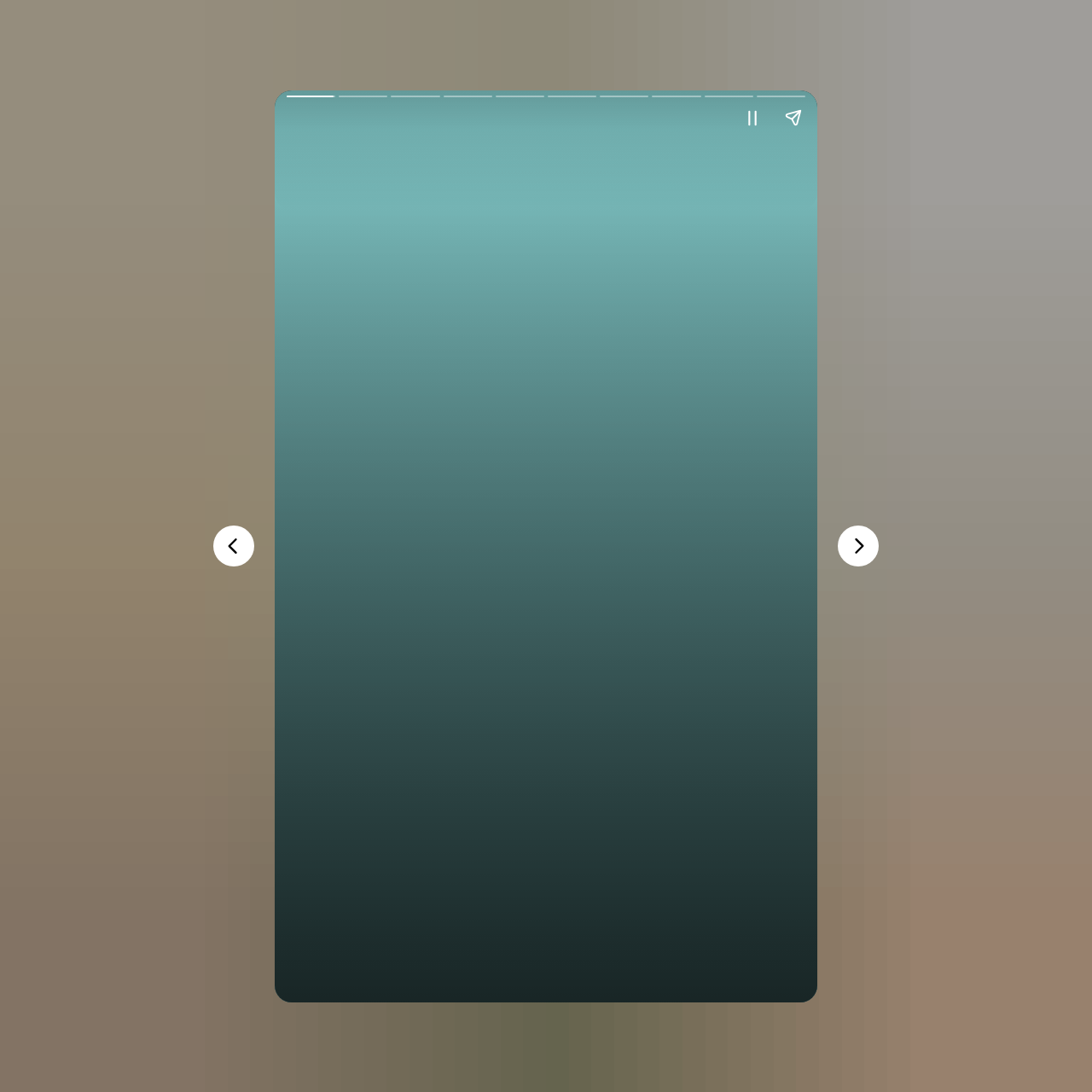What is the purpose of the 'Previous page' button?
Using the picture, provide a one-word or short phrase answer.

To navigate to the previous page